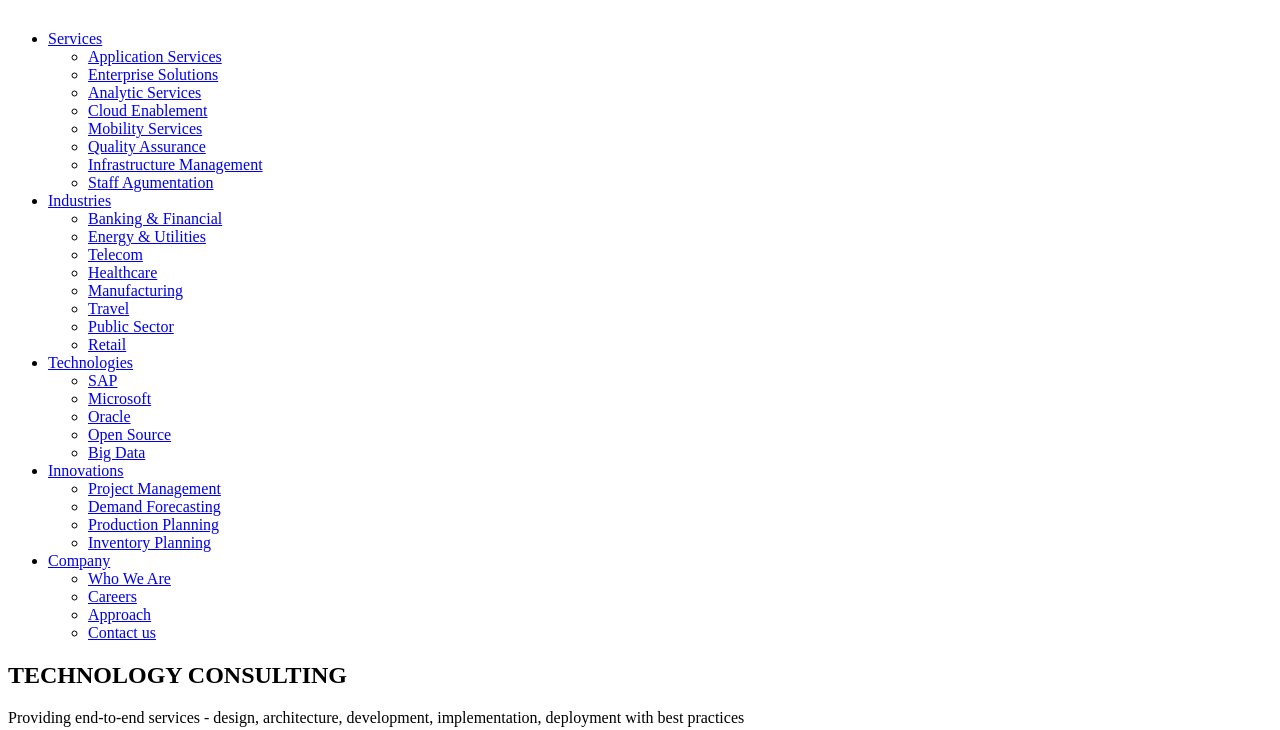What services are provided by the company?
Refer to the image and provide a thorough answer to the question.

Based on the webpage, the company provides end-to-end services, which include design, architecture, development, implementation, and deployment with best practices, as mentioned in the static text.